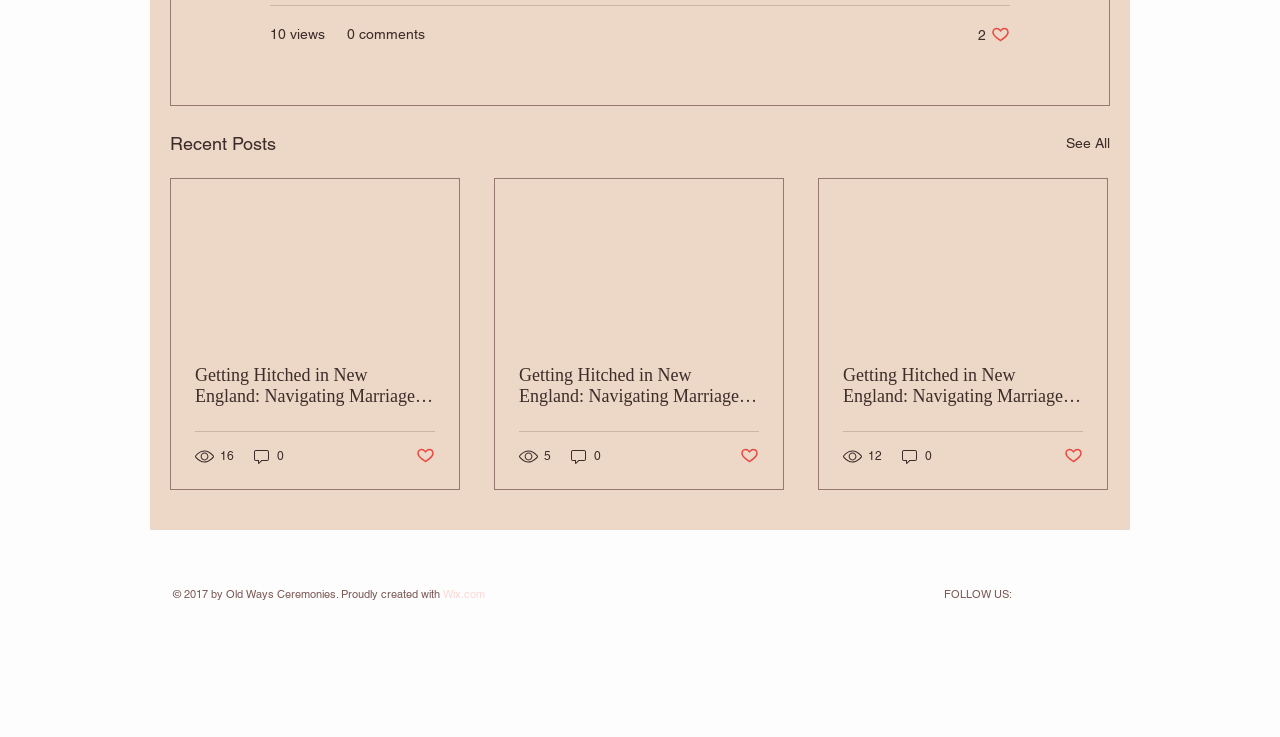Determine the bounding box coordinates of the area to click in order to meet this instruction: "View recent posts".

[0.133, 0.175, 0.216, 0.215]